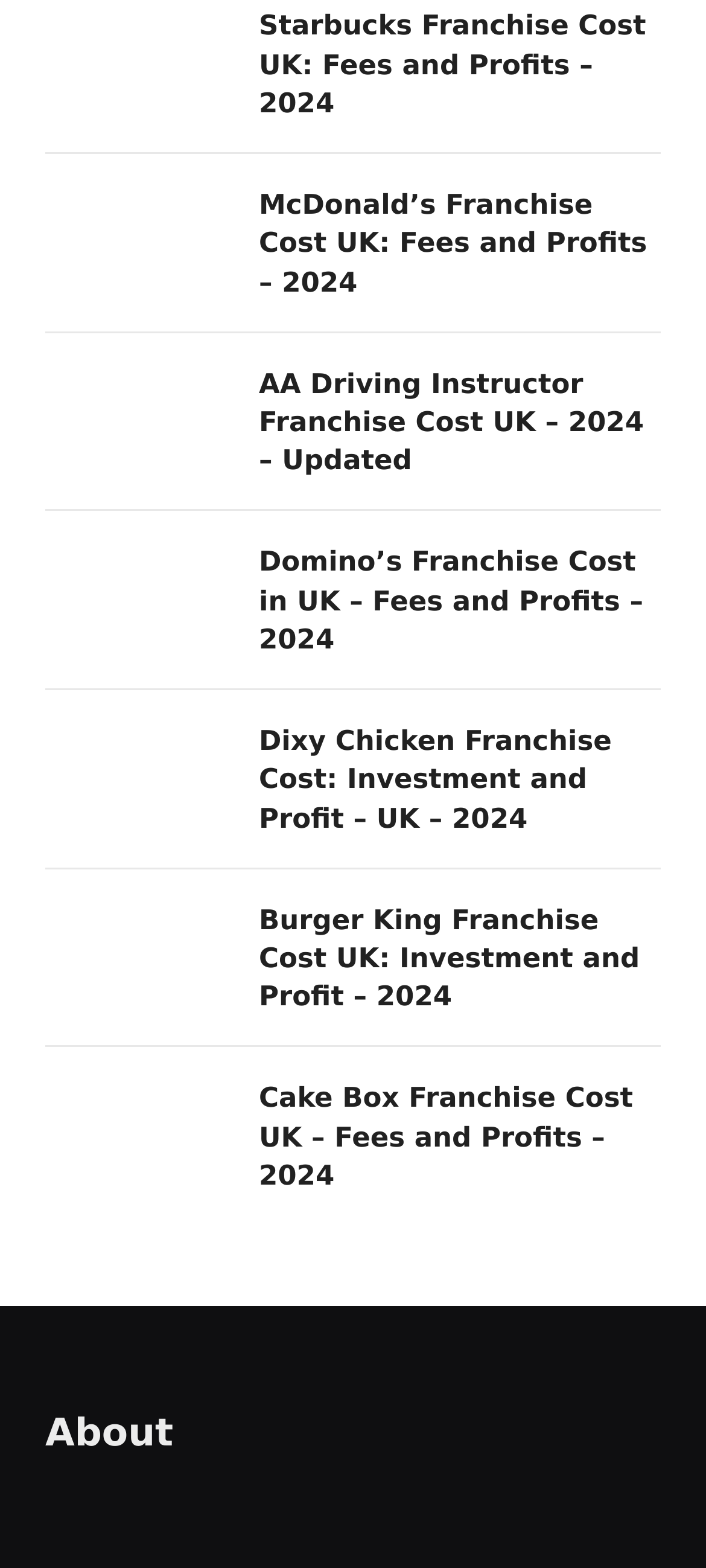Provide a short answer using a single word or phrase for the following question: 
How many franchise opportunities are listed on this page?

3